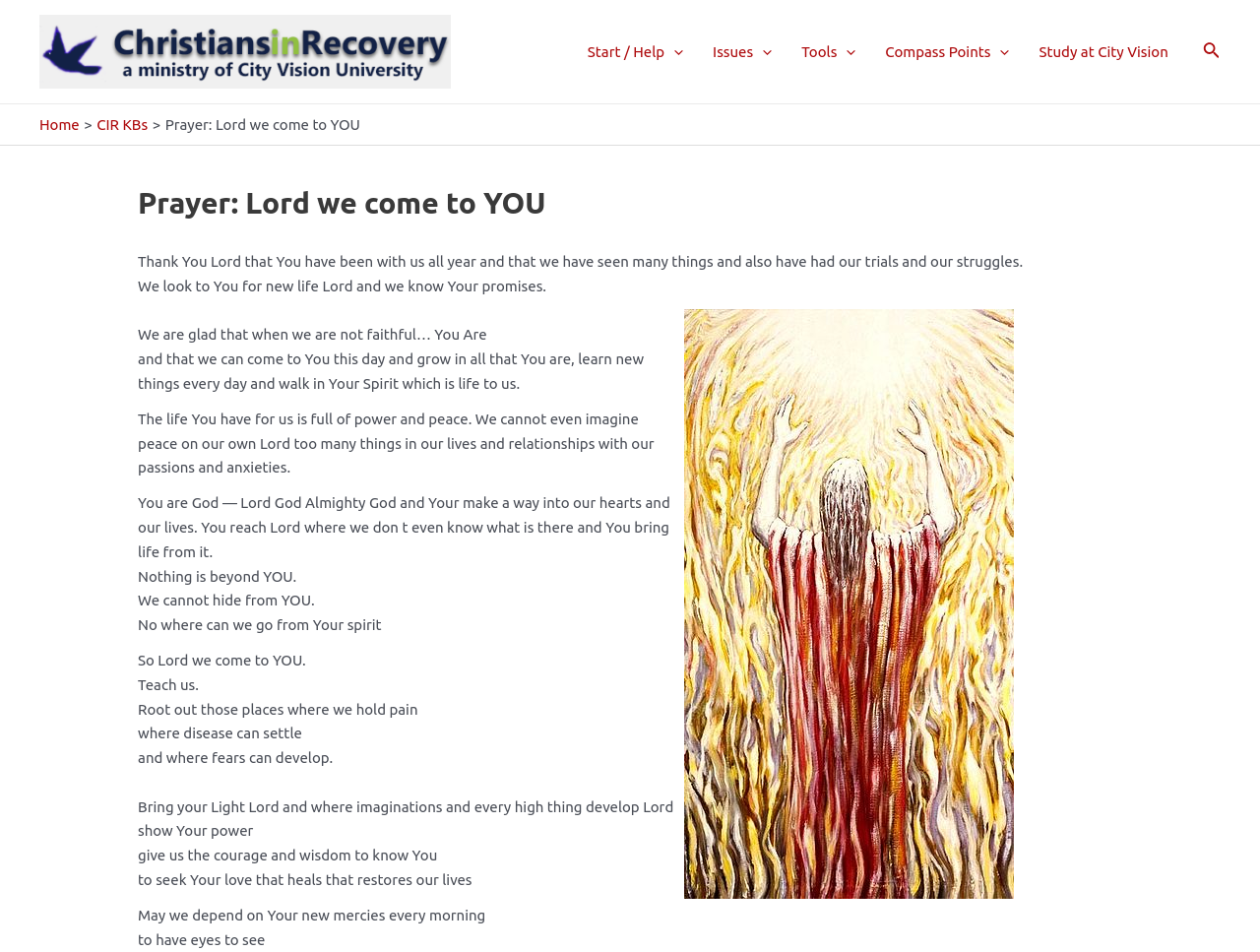How many menu toggles are in the site navigation?
Give a one-word or short-phrase answer derived from the screenshot.

4